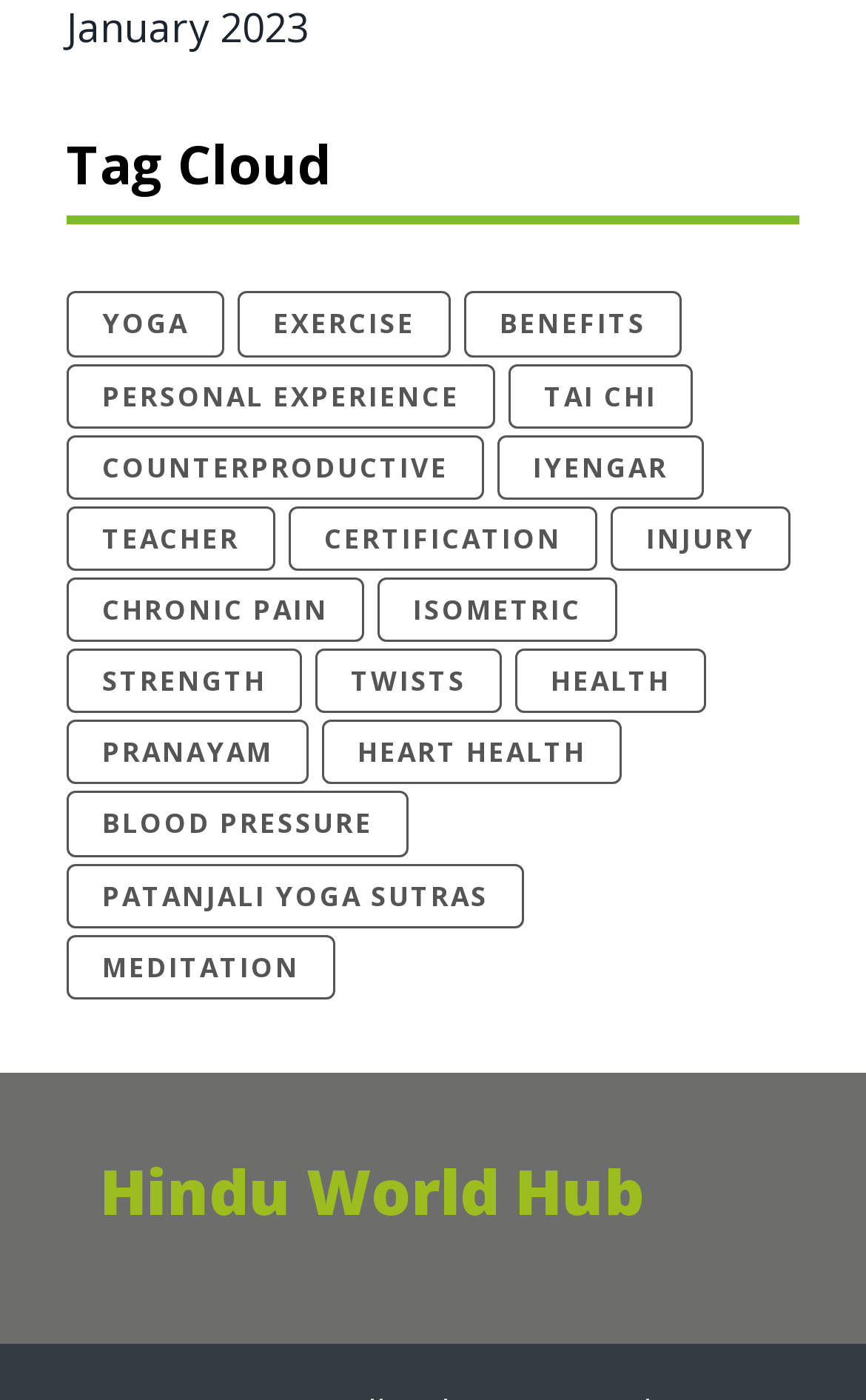Determine the bounding box coordinates of the region I should click to achieve the following instruction: "explore YOGA". Ensure the bounding box coordinates are four float numbers between 0 and 1, i.e., [left, top, right, bottom].

[0.077, 0.208, 0.259, 0.255]